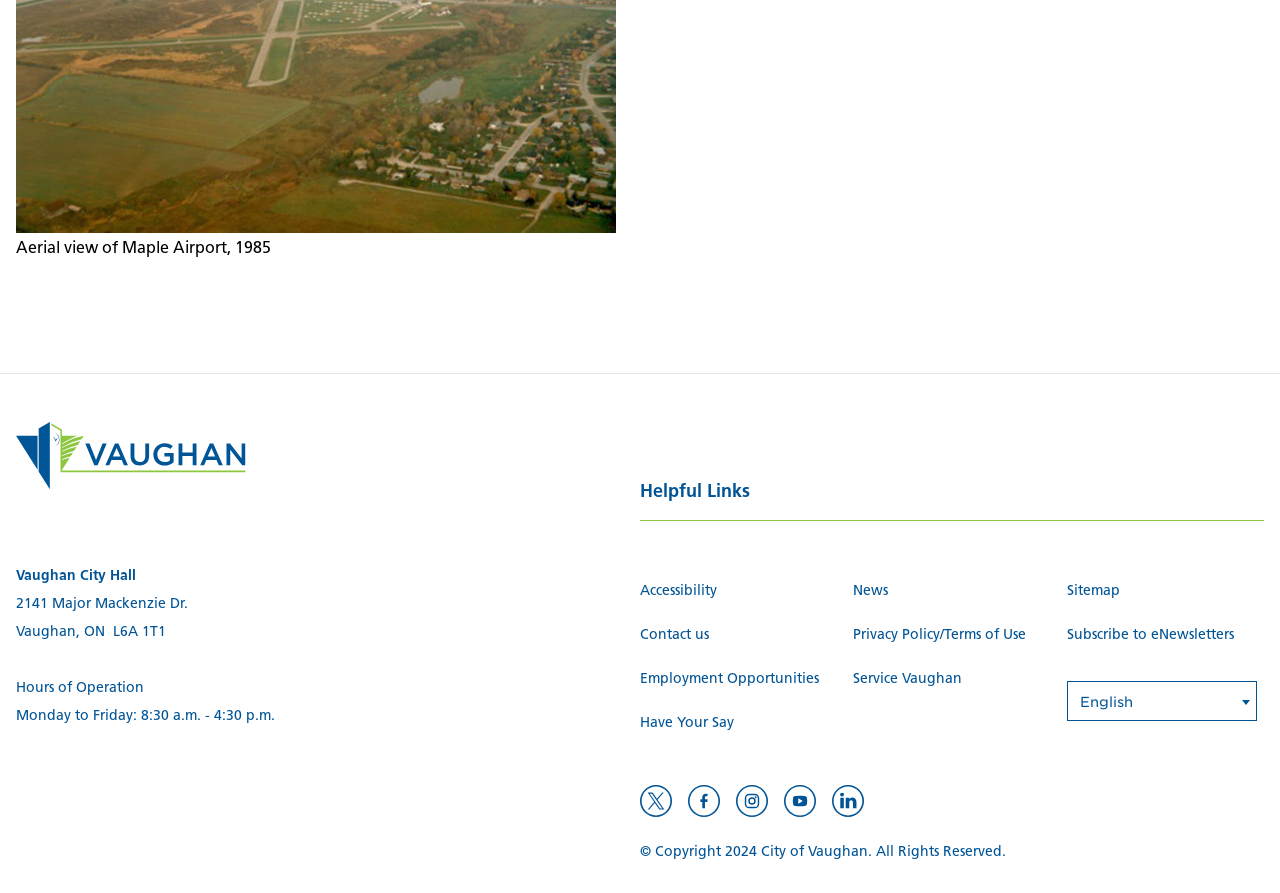What are the hours of operation for Vaughan City Hall?
Look at the image and respond with a one-word or short phrase answer.

Monday to Friday: 8:30 a.m. - 4:30 p.m.